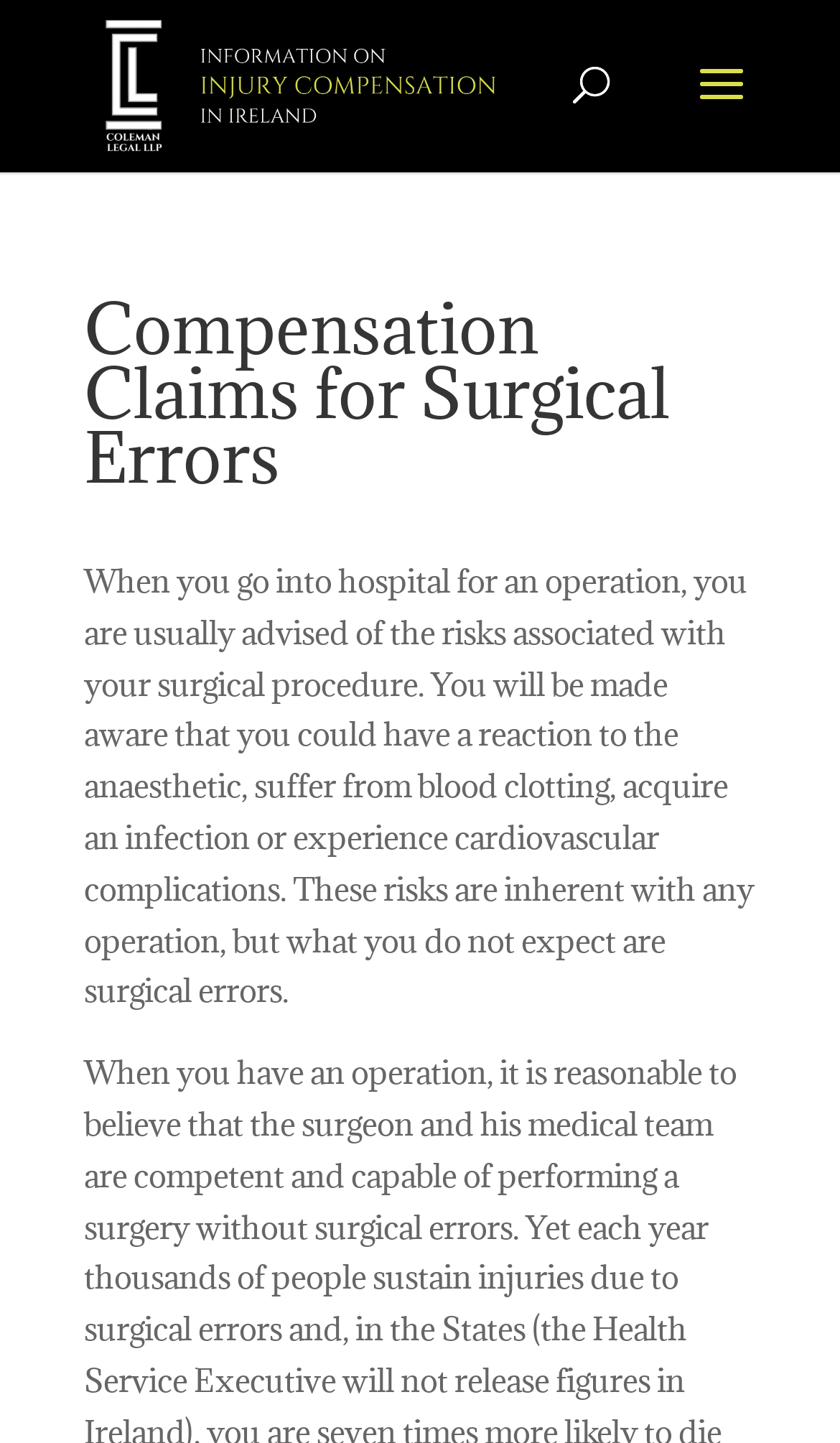Could you identify the text that serves as the heading for this webpage?

Compensation Claims for Surgical Errors